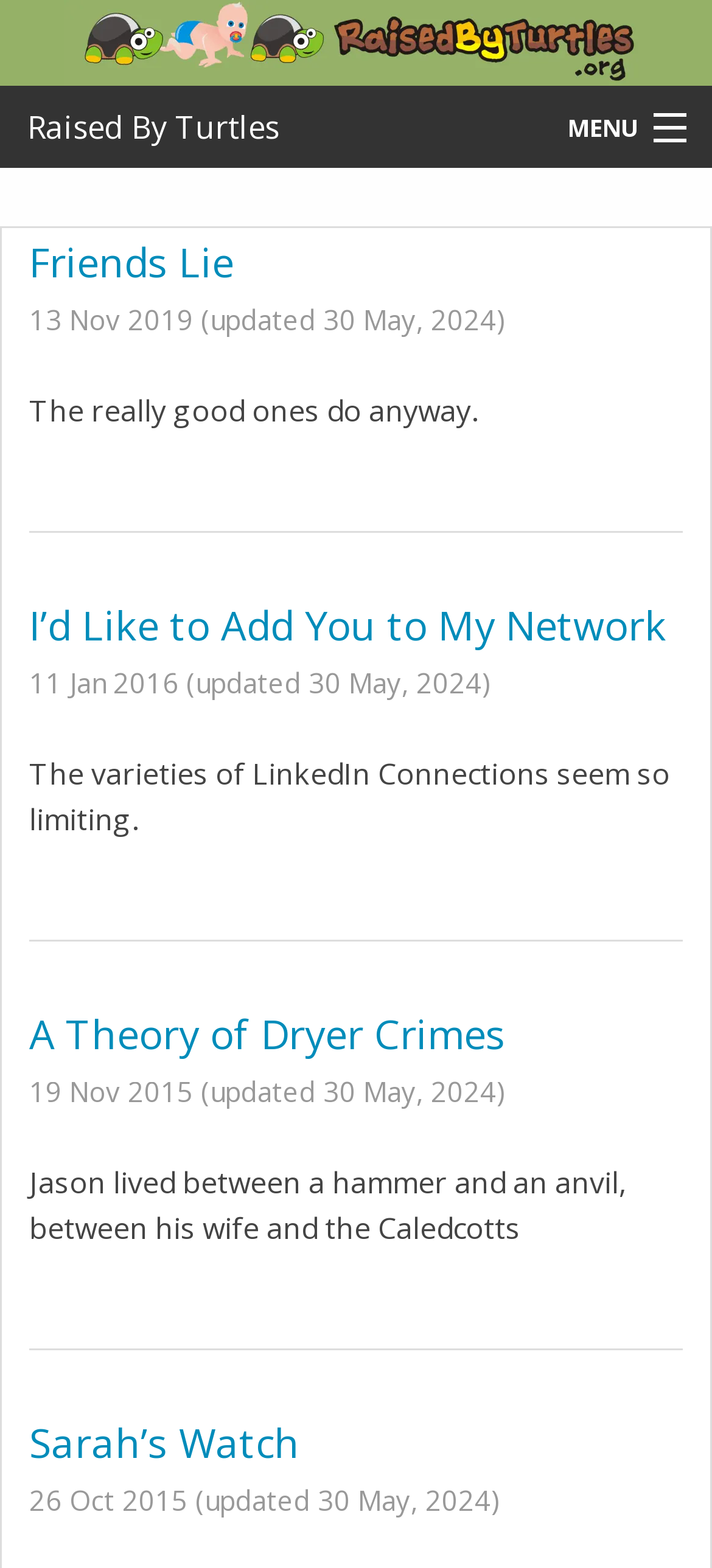Provide a one-word or short-phrase answer to the question:
How many articles are listed on the webpage?

4